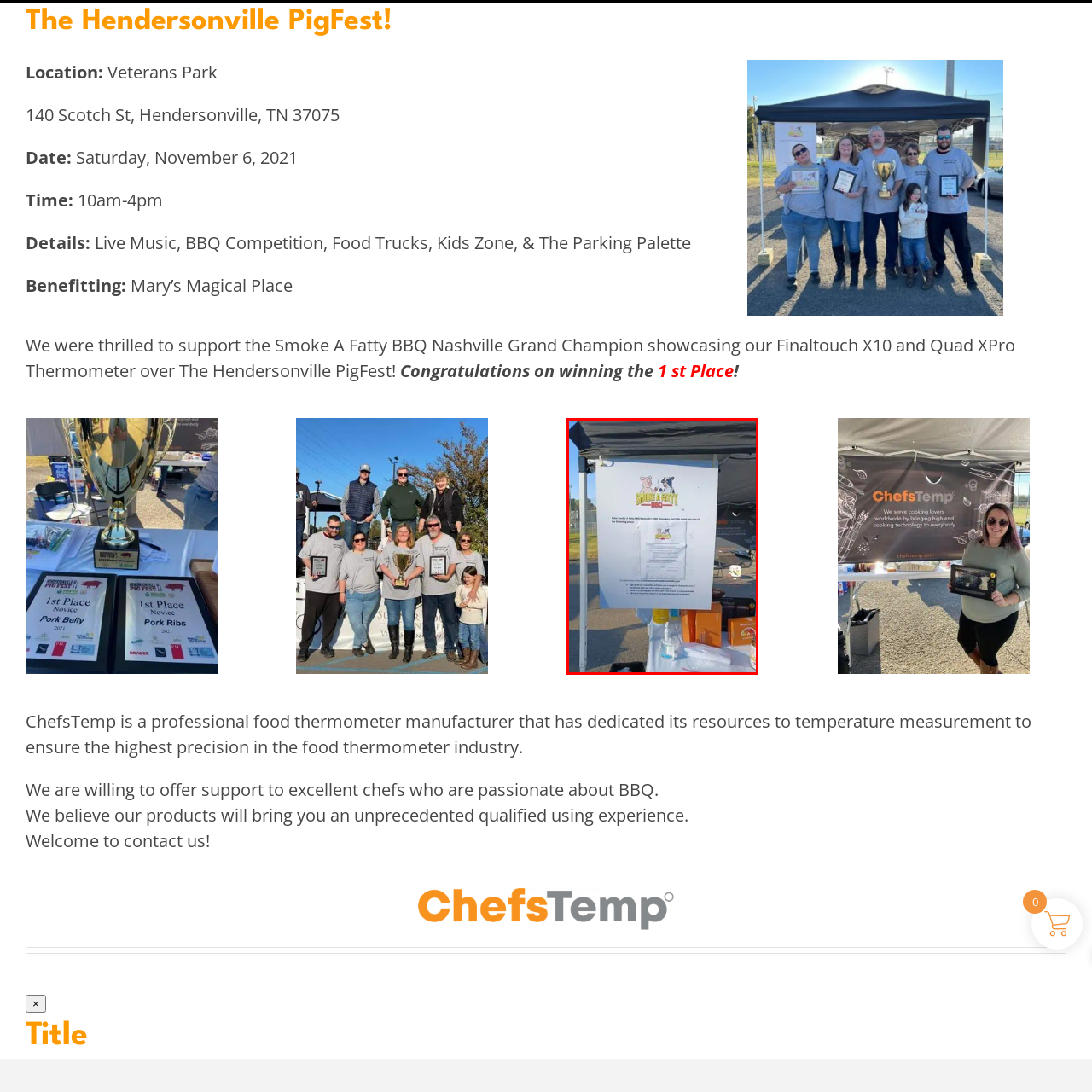What is displayed below the sign?
Scrutinize the image inside the red bounding box and provide a detailed and extensive answer to the question.

According to the caption, below the promotional sign, various BBQ tools and products can be seen, suggesting a hands-on experience for festival-goers interested in grilling.